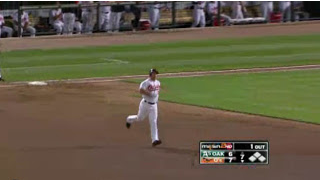Which team is trailing in the game?
Analyze the image and deliver a detailed answer to the question.

The scoreboard in the bottom corner of the image indicates the competitive atmosphere of the game, with the Oakland Athletics trailing the Orioles, 6 to 7, in the seventh inning with one out recorded.